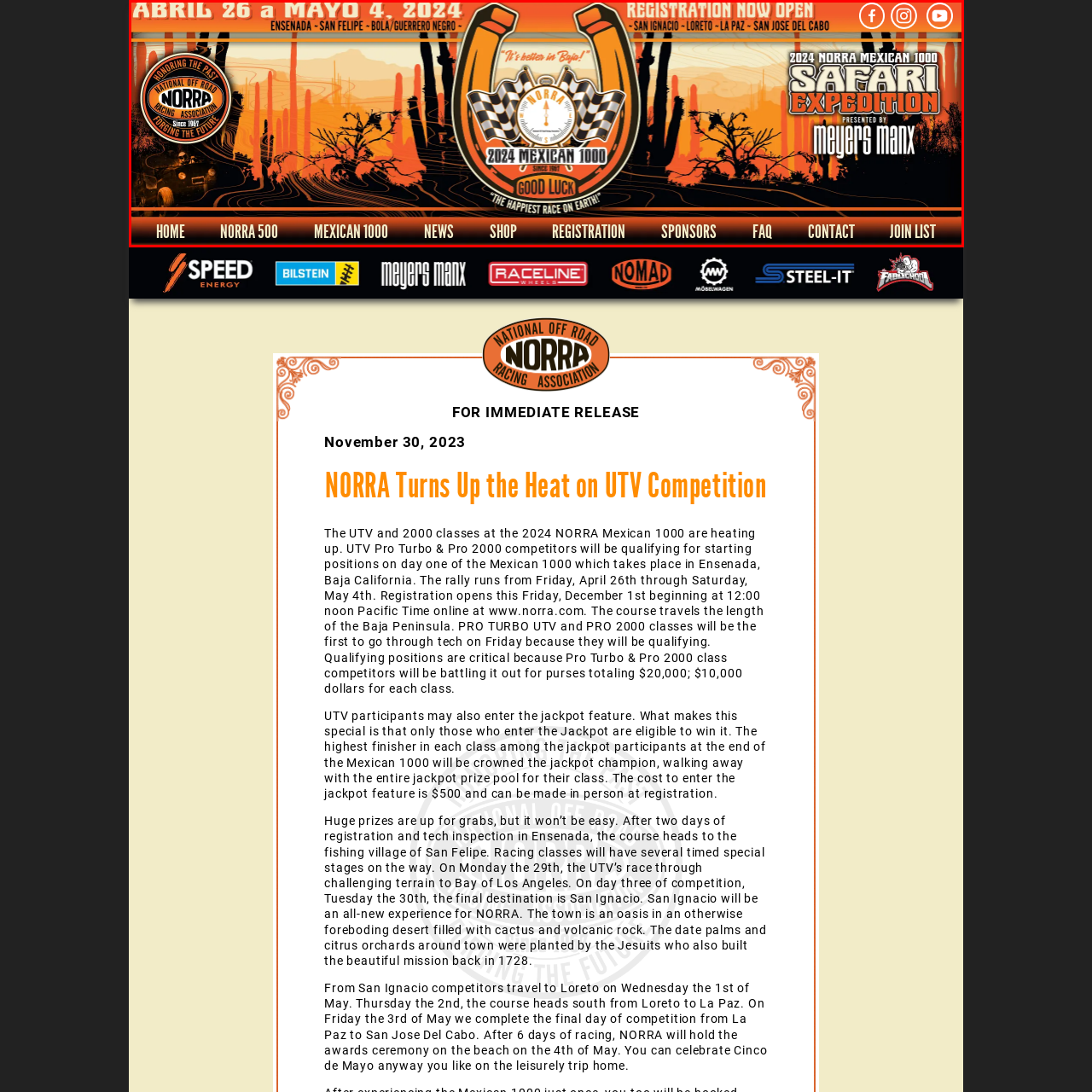Examine the area surrounded by the red box and describe it in detail.

The image displays a vibrant banner promoting the 2024 NORRA Mexican 1000, a renowned off-road racing event organized by the National Off Road Racing Association. Featuring bold graphics and dynamic colors, the banner highlights the event dates, from April 26 to May 4, 2024, covering key locations in Baja California including Ensenada, San Felipe, and La Paz. The design incorporates elements of desert landscapes, emphasizing the adventurous nature of the race, while the phrase "Good Luck" adds a personal touch for participants. Also featured are navigation links for upcoming races like the NORRA 500, news updates, registration details, and social media icons that encourage engagement with the event community. Overall, this striking visual serves as a compelling invitation for drivers and fans alike to participate in one of the most exciting off-road events.